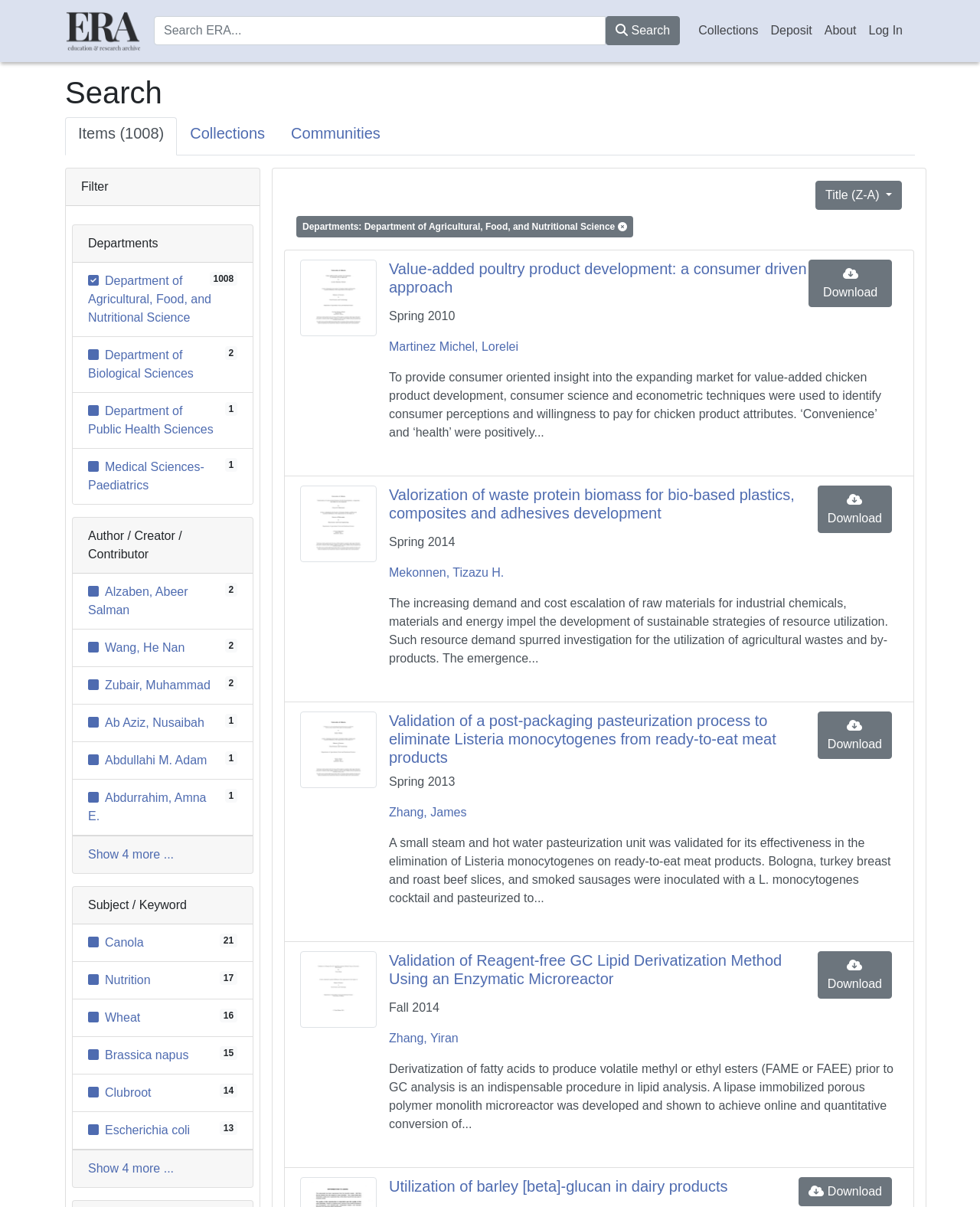Pinpoint the bounding box coordinates of the clickable element to carry out the following instruction: "Search ERA."

[0.157, 0.014, 0.618, 0.038]